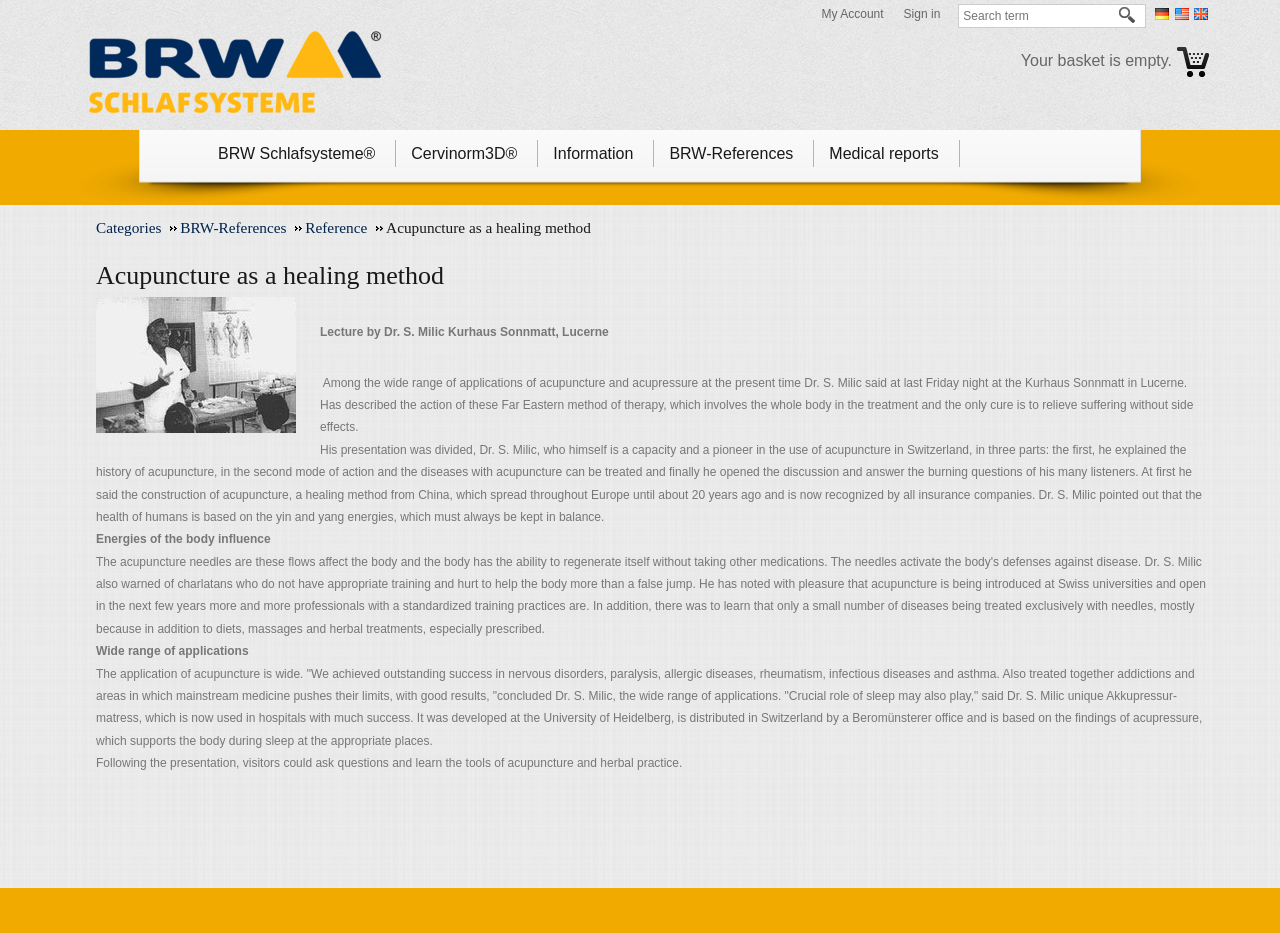Find the primary header on the webpage and provide its text.

Acupuncture as a healing method